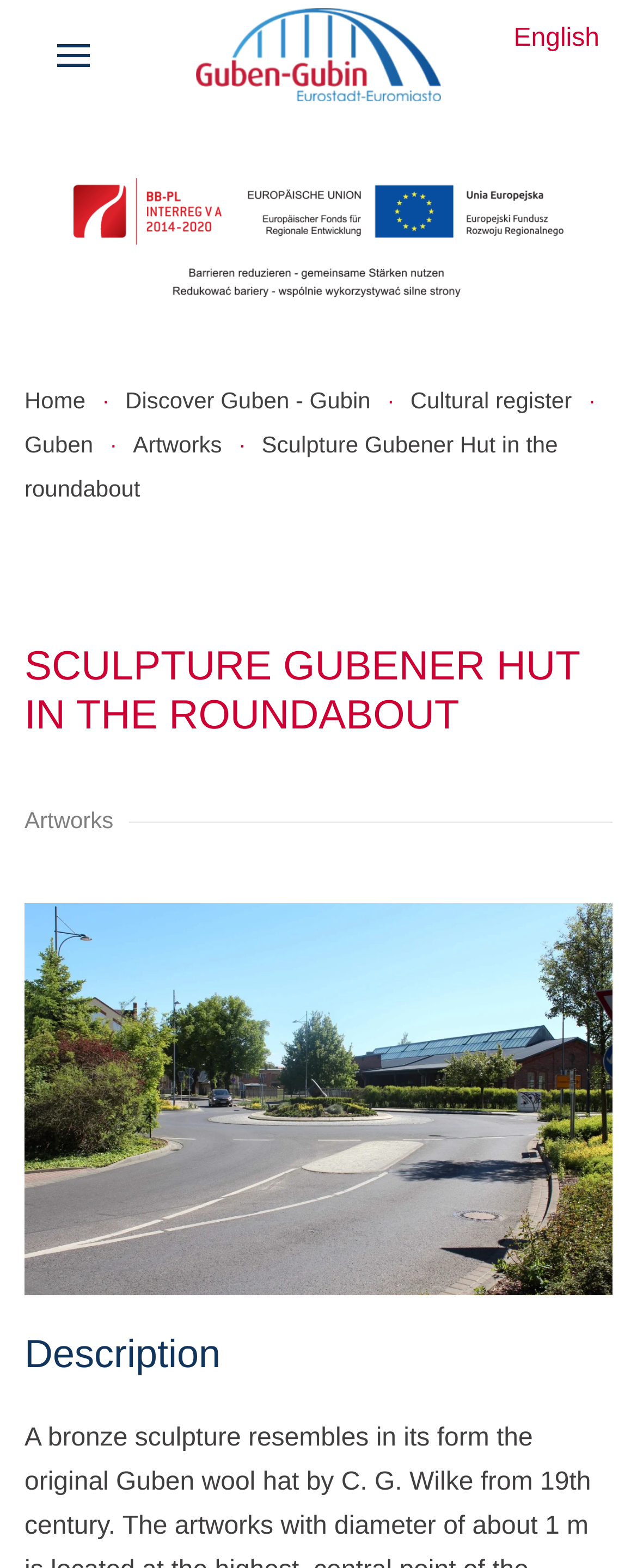Specify the bounding box coordinates of the region I need to click to perform the following instruction: "Click the logo". The coordinates must be four float numbers in the range of 0 to 1, i.e., [left, top, right, bottom].

[0.308, 0.026, 0.692, 0.043]